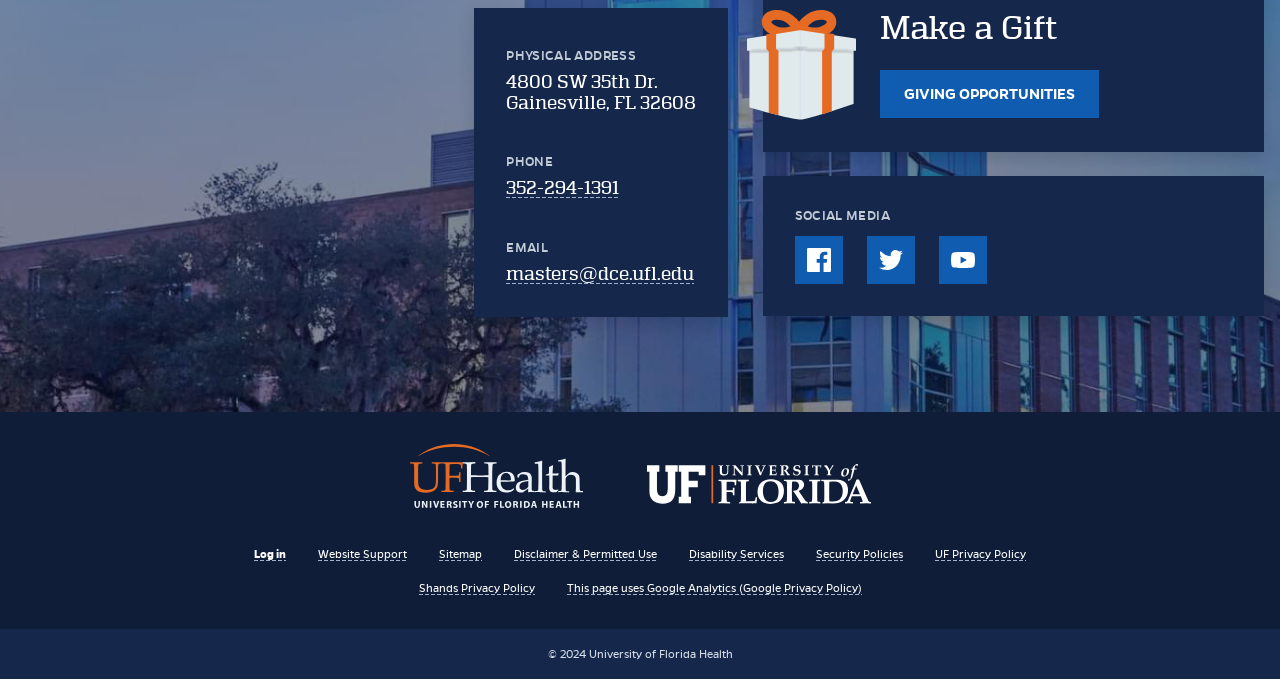Determine the bounding box coordinates of the area to click in order to meet this instruction: "Click on the 'AmiraNews' link".

None